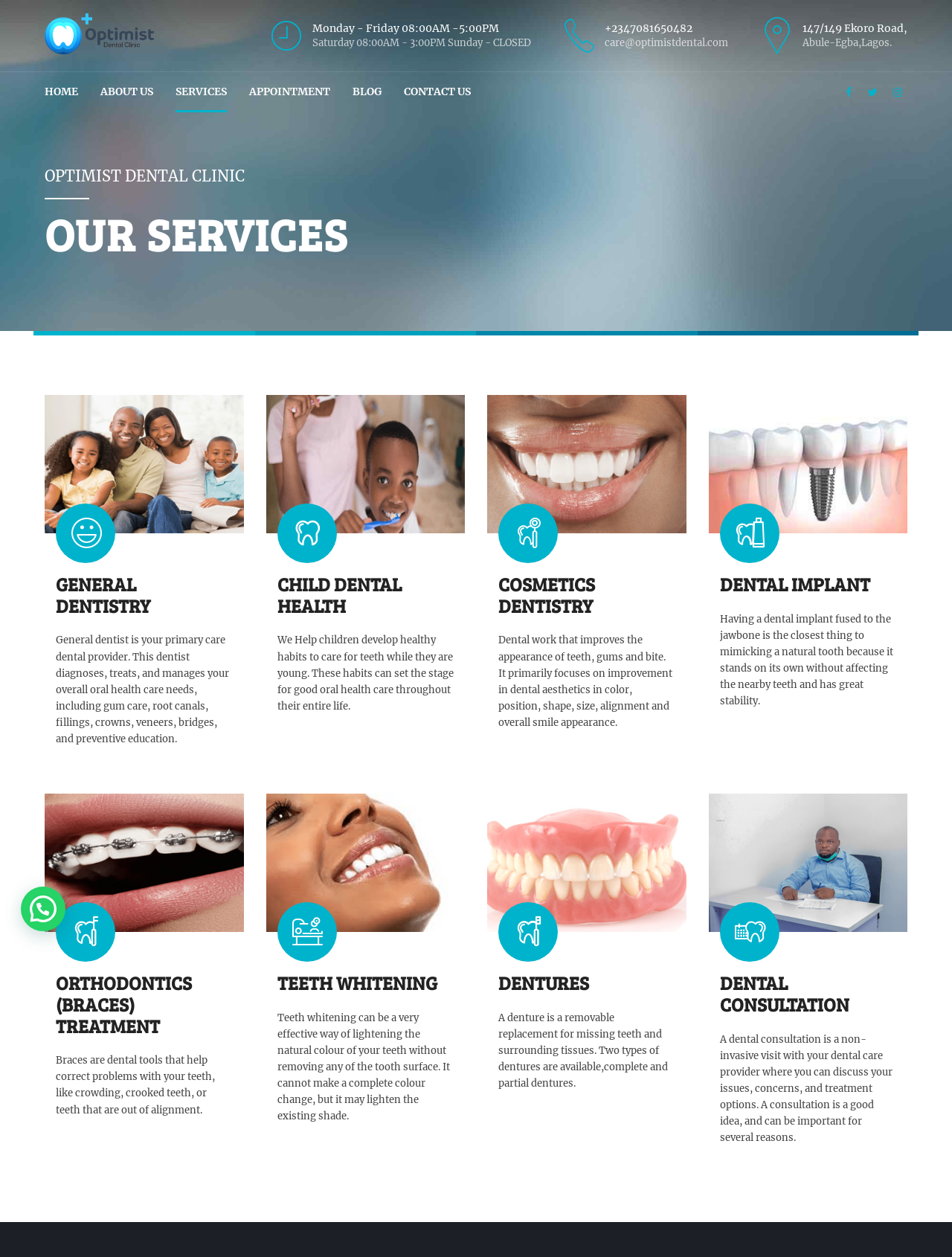Bounding box coordinates are specified in the format (top-left x, top-left y, bottom-right x, bottom-right y). All values are floating point numbers bounded between 0 and 1. Please provide the bounding box coordinate of the region this sentence describes: alt="Optimist Dental Clinic"

[0.047, 0.036, 0.161, 0.046]